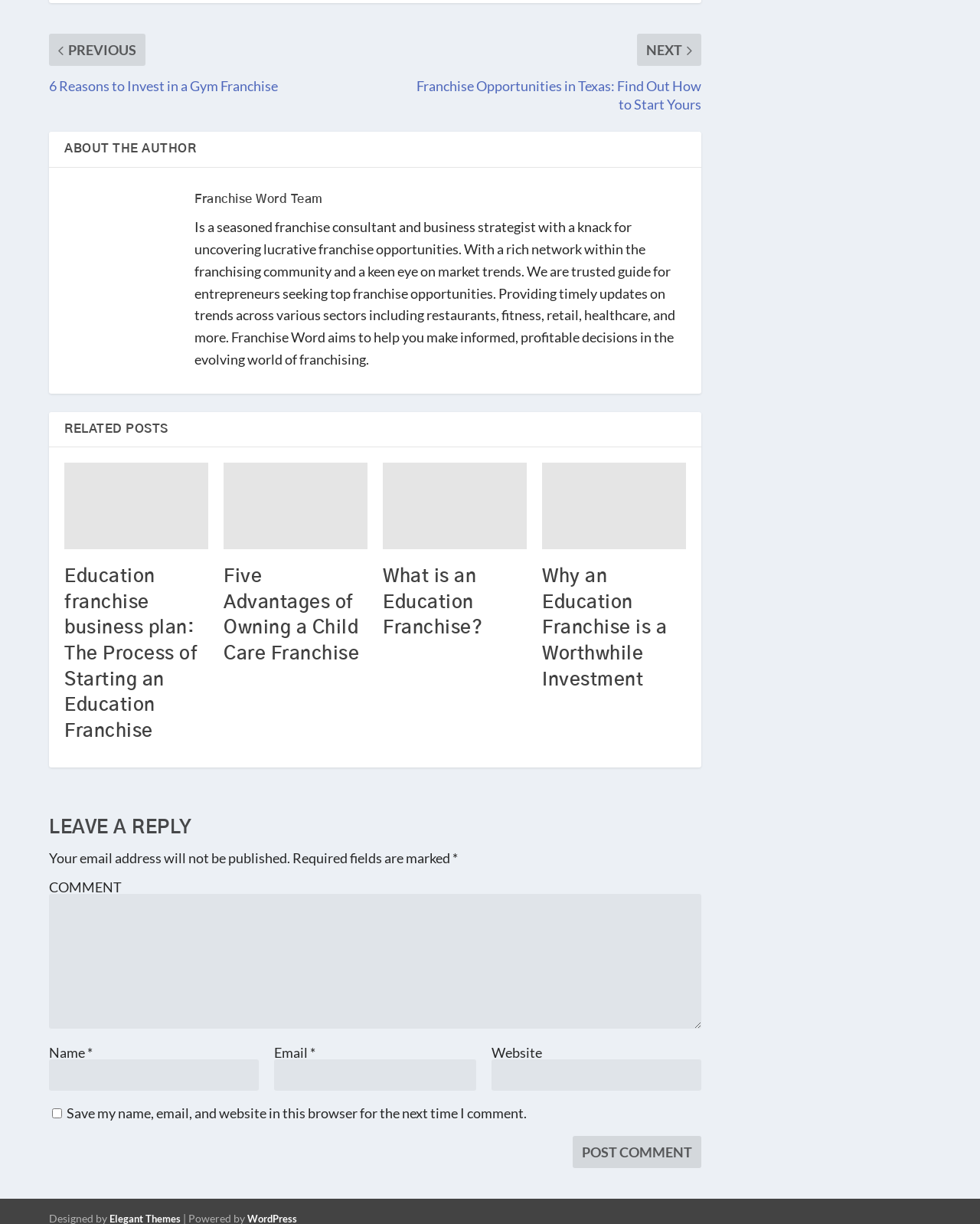Locate the bounding box coordinates of the element I should click to achieve the following instruction: "Subscribe to the Newsletter".

None